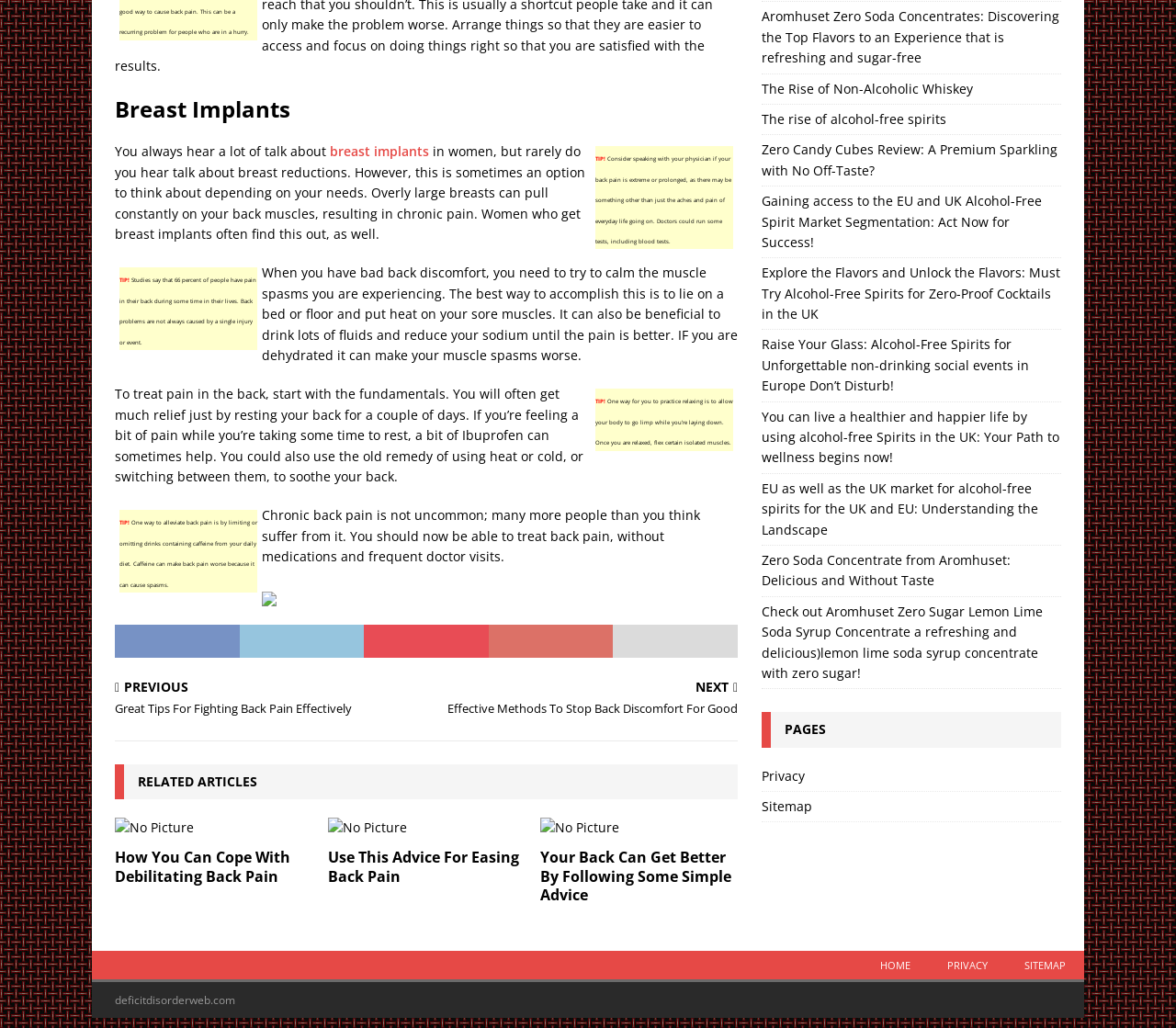Please provide a one-word or short phrase answer to the question:
What is a recommended way to relax and reduce back pain?

Lying down and flexing muscles